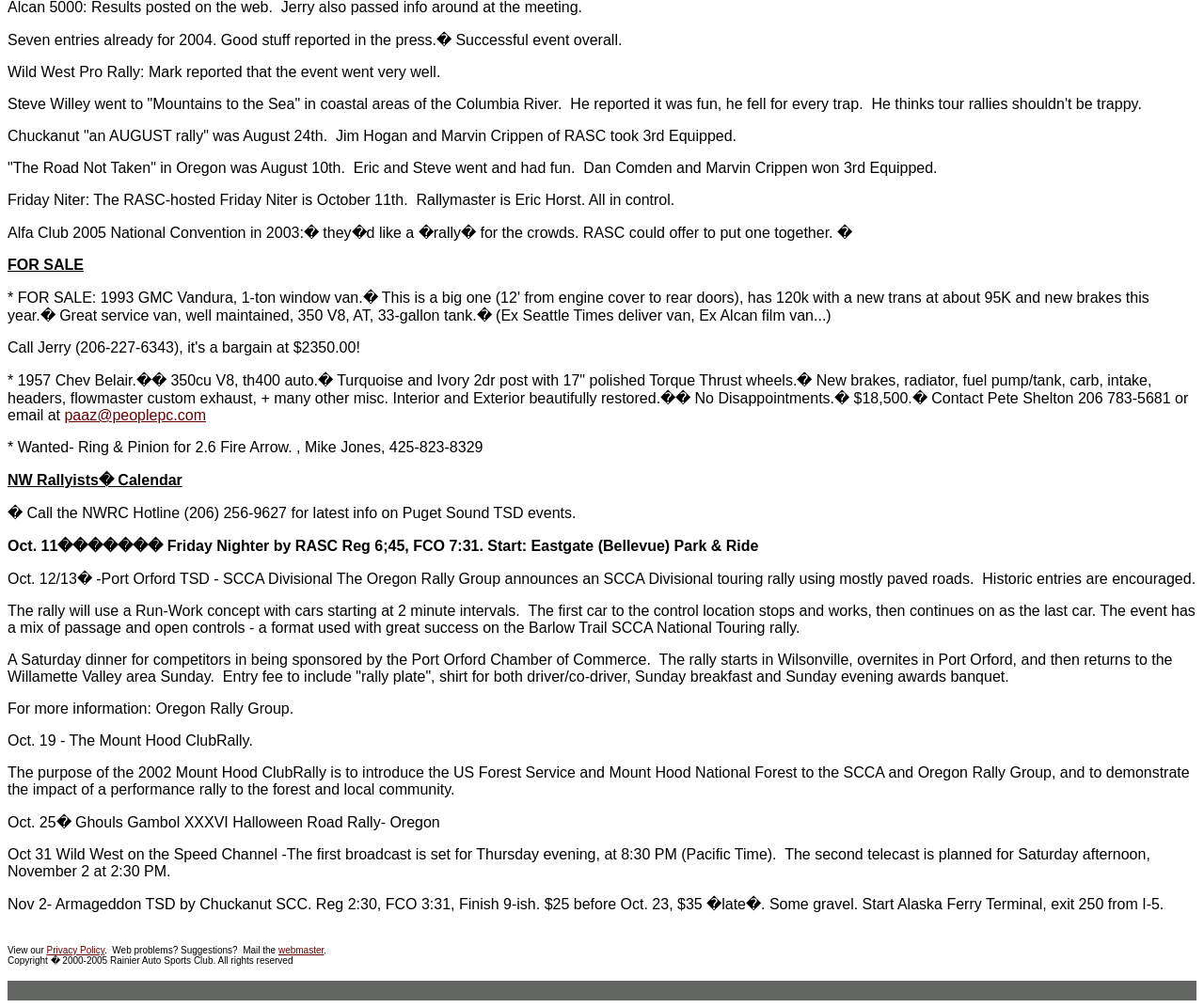Use the information in the screenshot to answer the question comprehensively: What is the name of the organization hosting the Friday Niter rally?

I found the answer by looking at the text 'Friday Niter: The RASC-hosted Friday Niter is October 11th.' which is located at the top of the webpage, indicating that the organization hosting the Friday Niter rally is RASC.